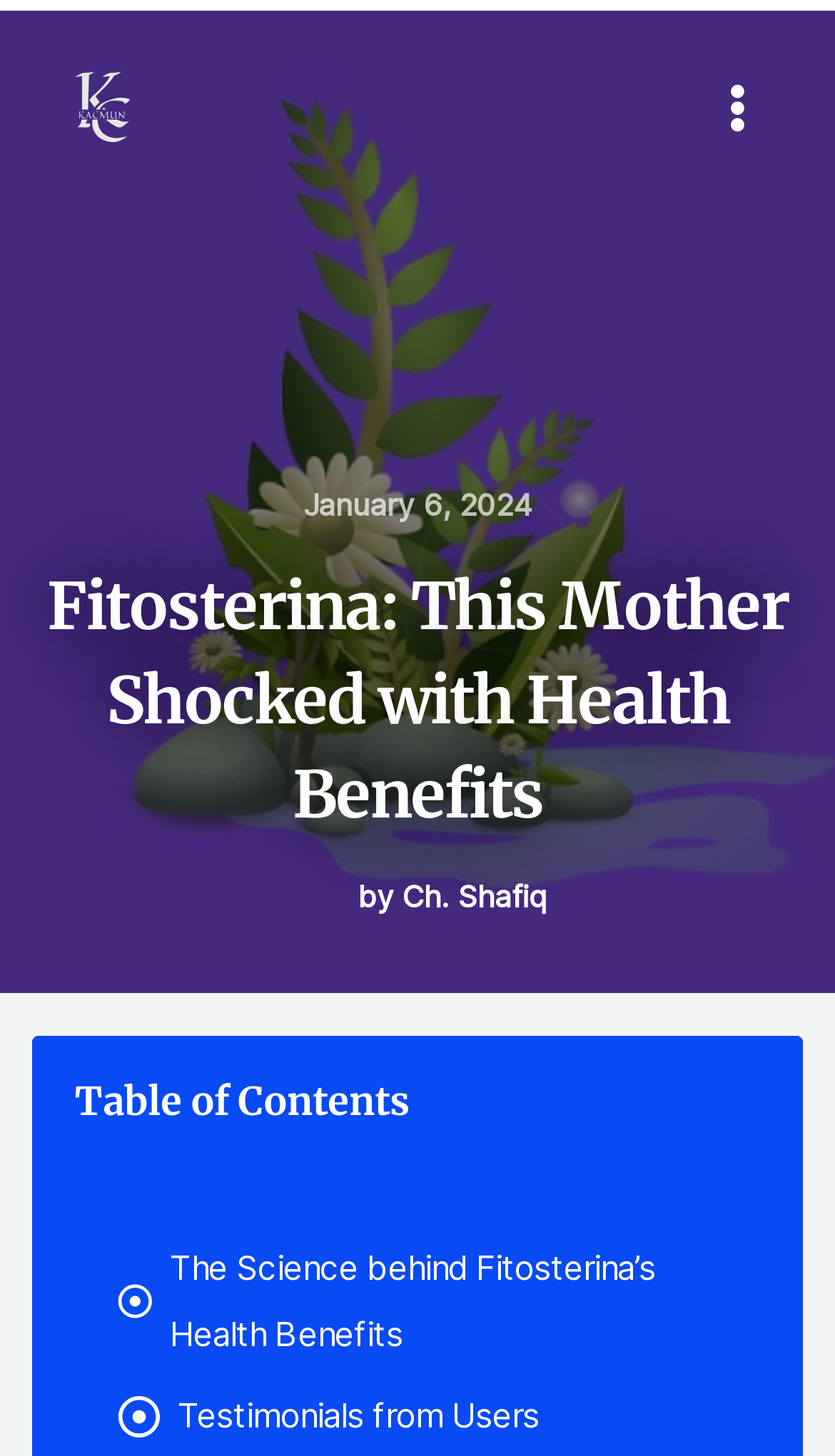Identify the bounding box coordinates for the UI element mentioned here: "Testimonials from Users". Provide the coordinates as four float values between 0 and 1, i.e., [left, top, right, bottom].

[0.213, 0.95, 0.646, 0.995]